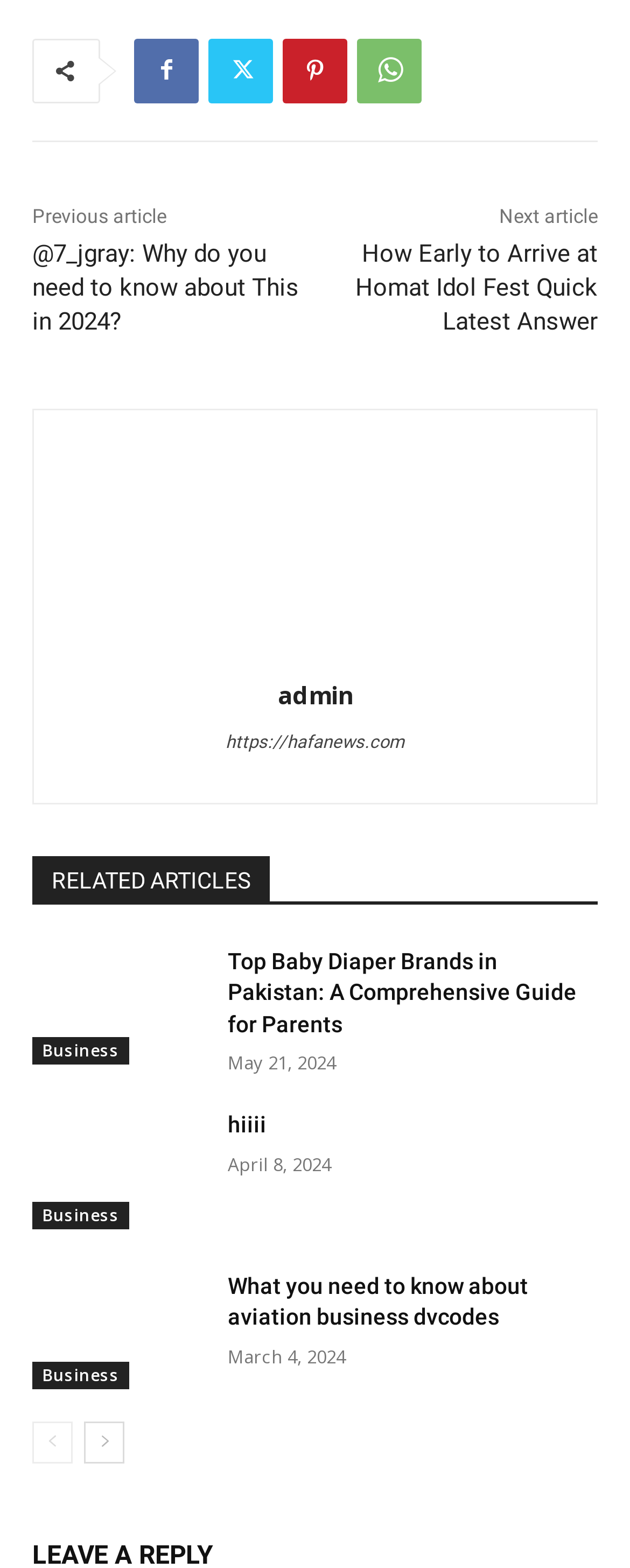Pinpoint the bounding box coordinates of the area that should be clicked to complete the following instruction: "Go to the next page". The coordinates must be given as four float numbers between 0 and 1, i.e., [left, top, right, bottom].

[0.133, 0.907, 0.197, 0.934]